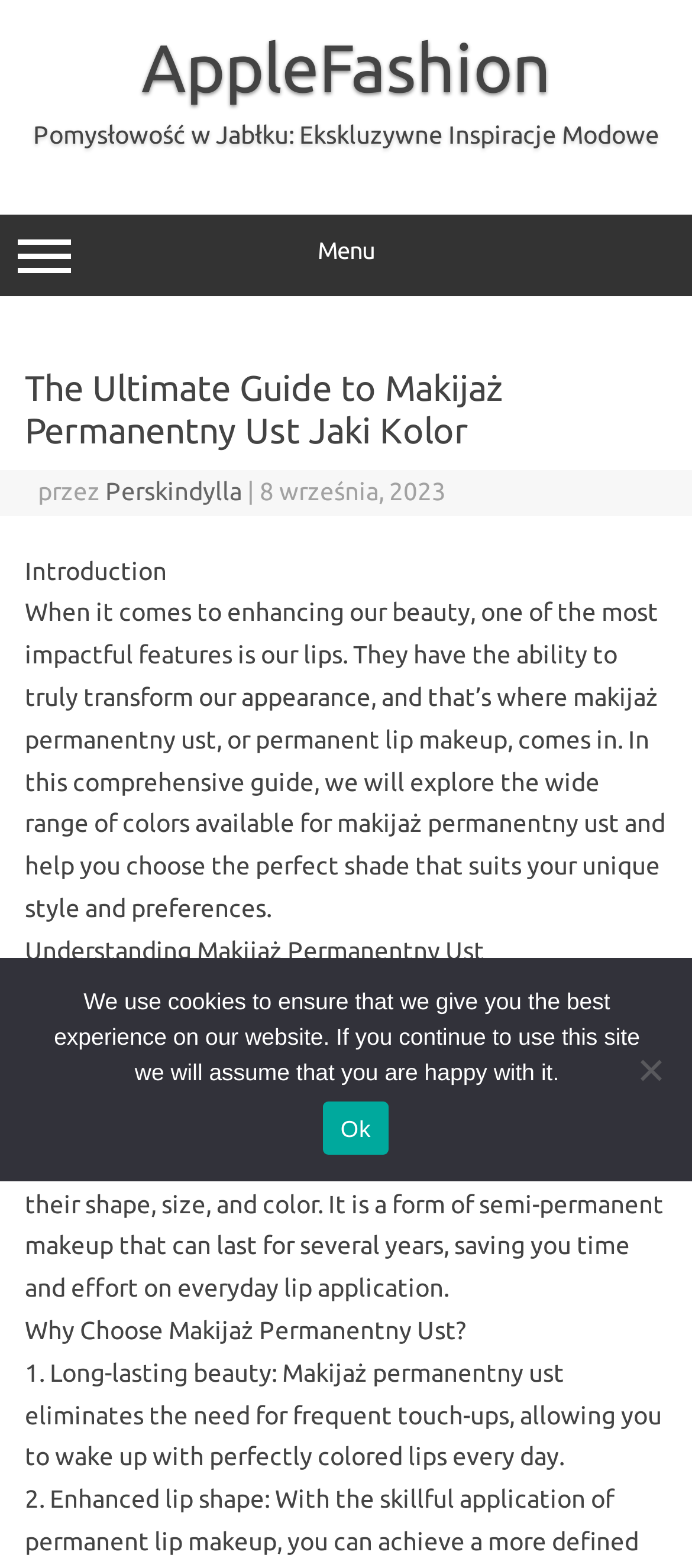Find and extract the text of the primary heading on the webpage.

The Ultimate Guide to Makijaż Permanentny Ust Jaki Kolor